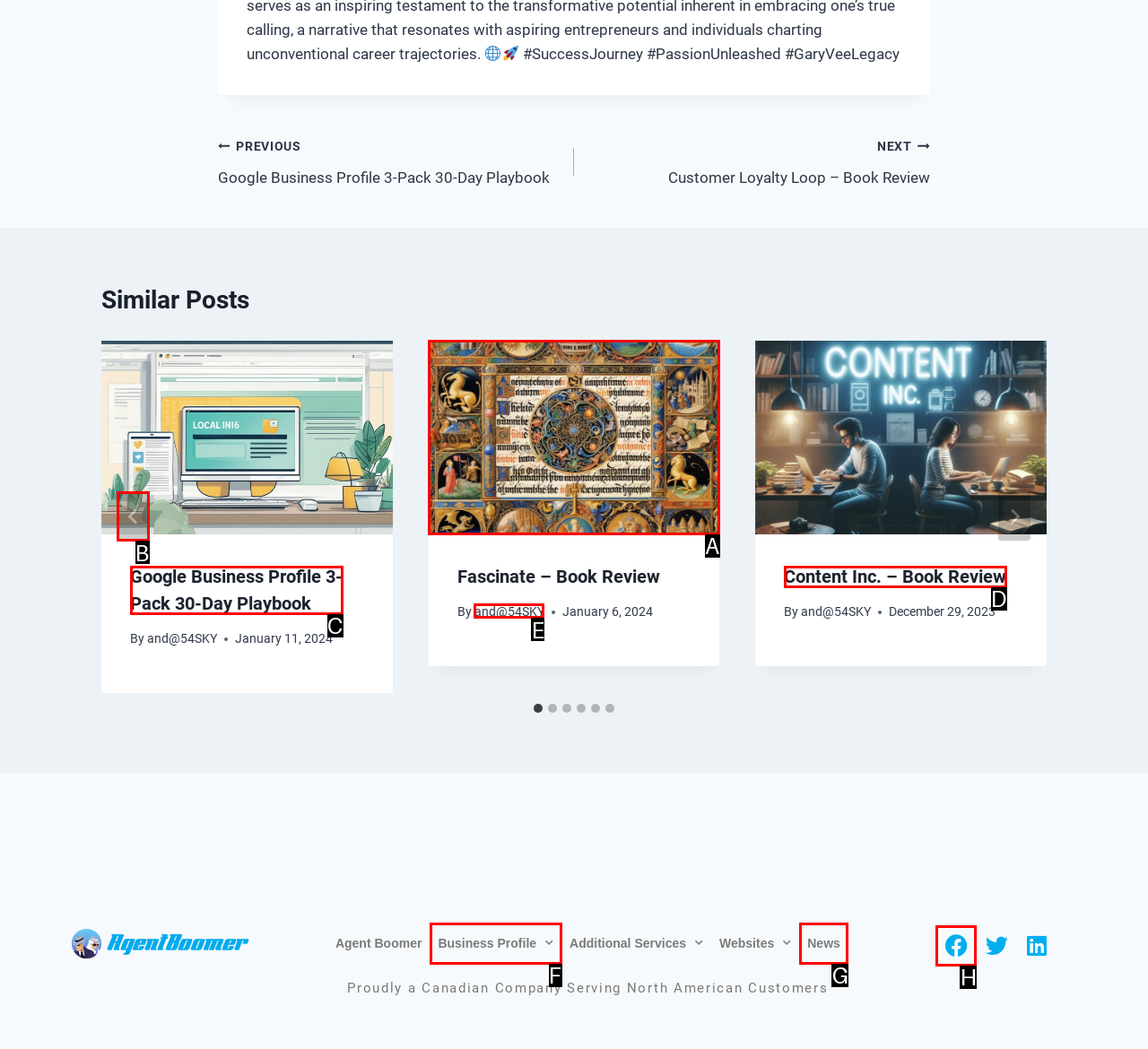Identify the letter of the UI element you should interact with to perform the task: Go to the last slide
Reply with the appropriate letter of the option.

B